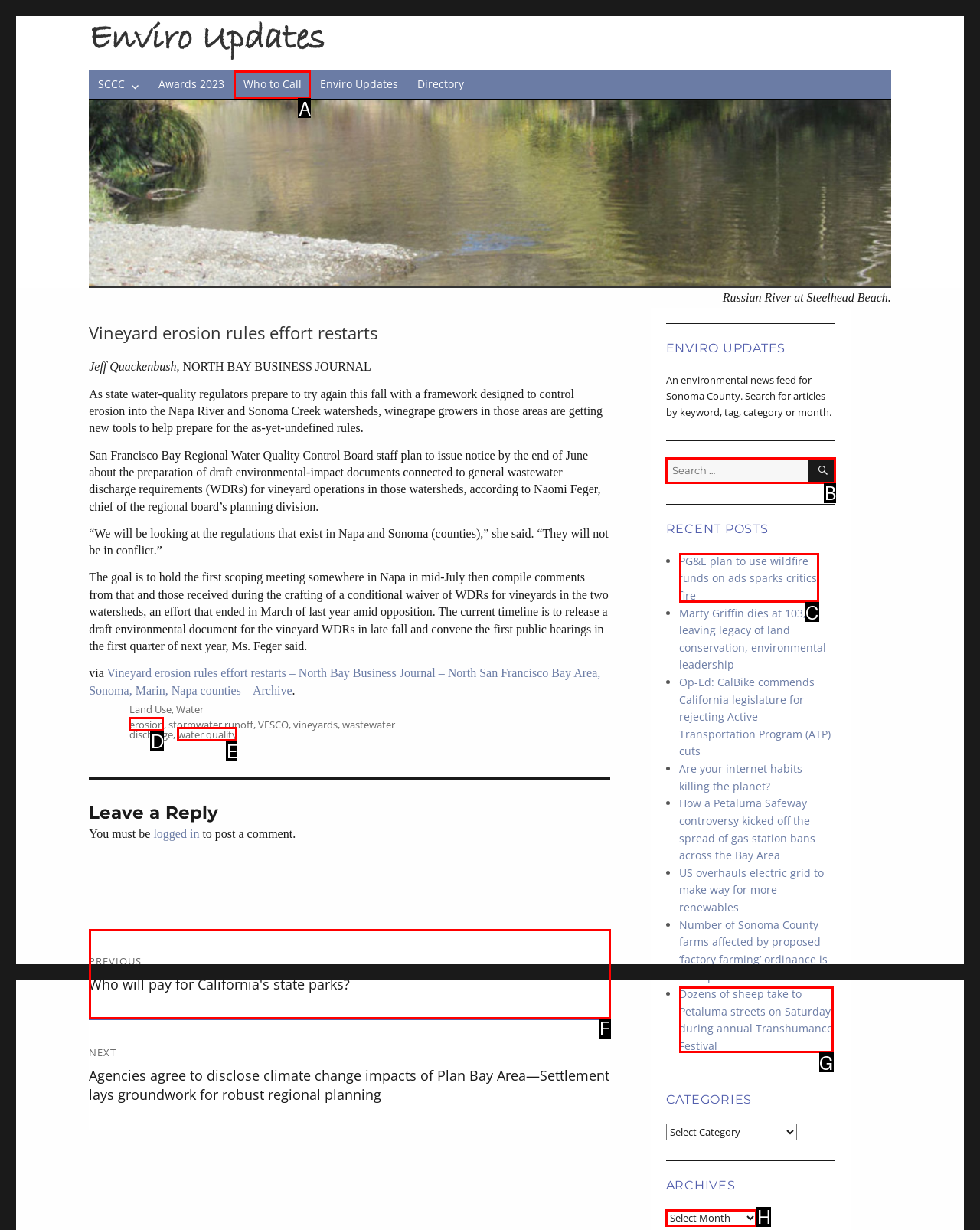Identify the correct UI element to click to achieve the task: Search for articles by keyword.
Answer with the letter of the appropriate option from the choices given.

B